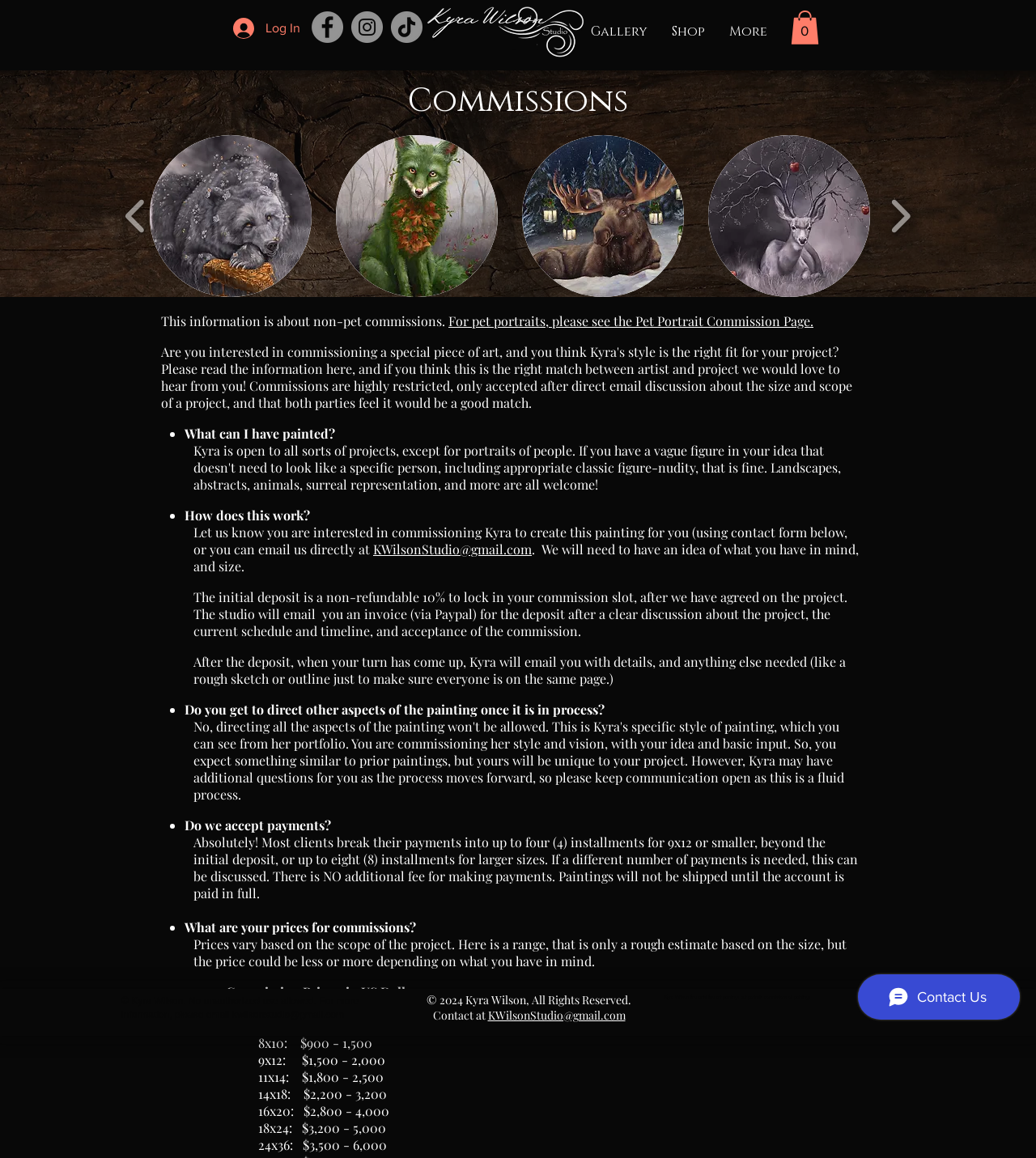Predict the bounding box of the UI element based on the description: "Log In". The coordinates should be four float numbers between 0 and 1, formatted as [left, top, right, bottom].

[0.214, 0.011, 0.301, 0.038]